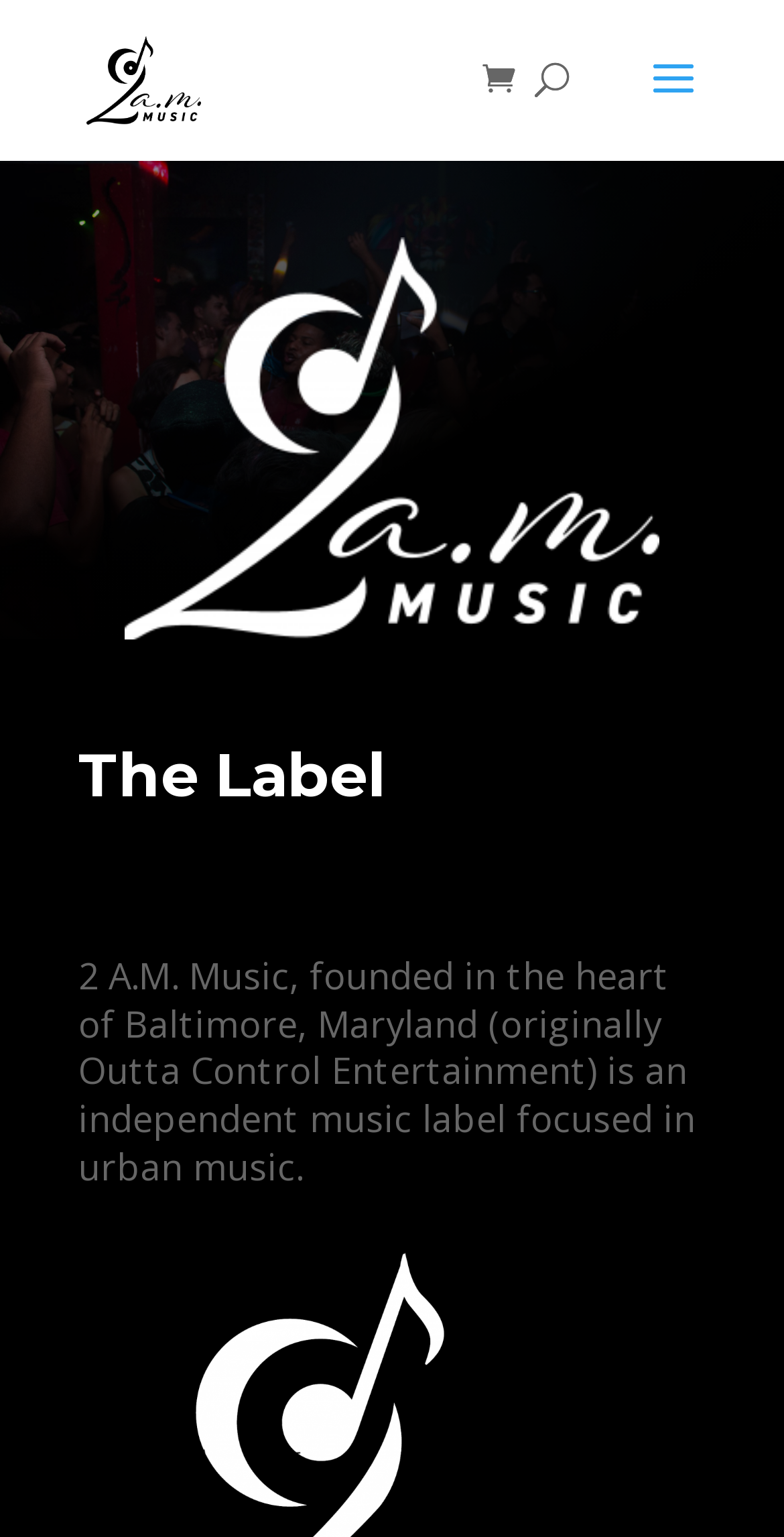Where is the music label founded?
Deliver a detailed and extensive answer to the question.

I analyzed the StaticText element that describes the music label and found the location where it was founded, which is 'Baltimore, Maryland'.